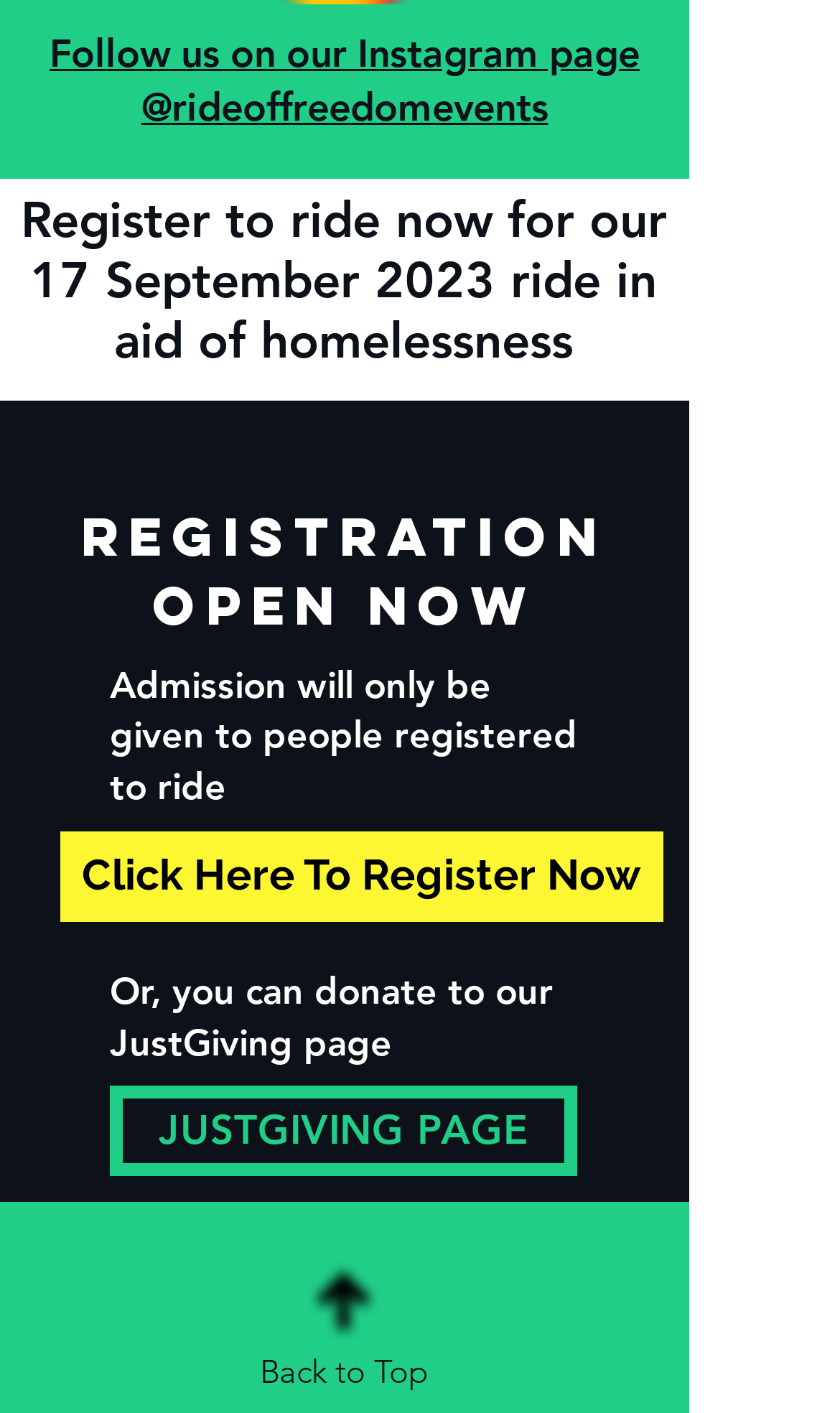Determine the bounding box of the UI component based on this description: "JUSTGIVING PAGE". The bounding box coordinates should be four float values between 0 and 1, i.e., [left, top, right, bottom].

[0.131, 0.768, 0.687, 0.832]